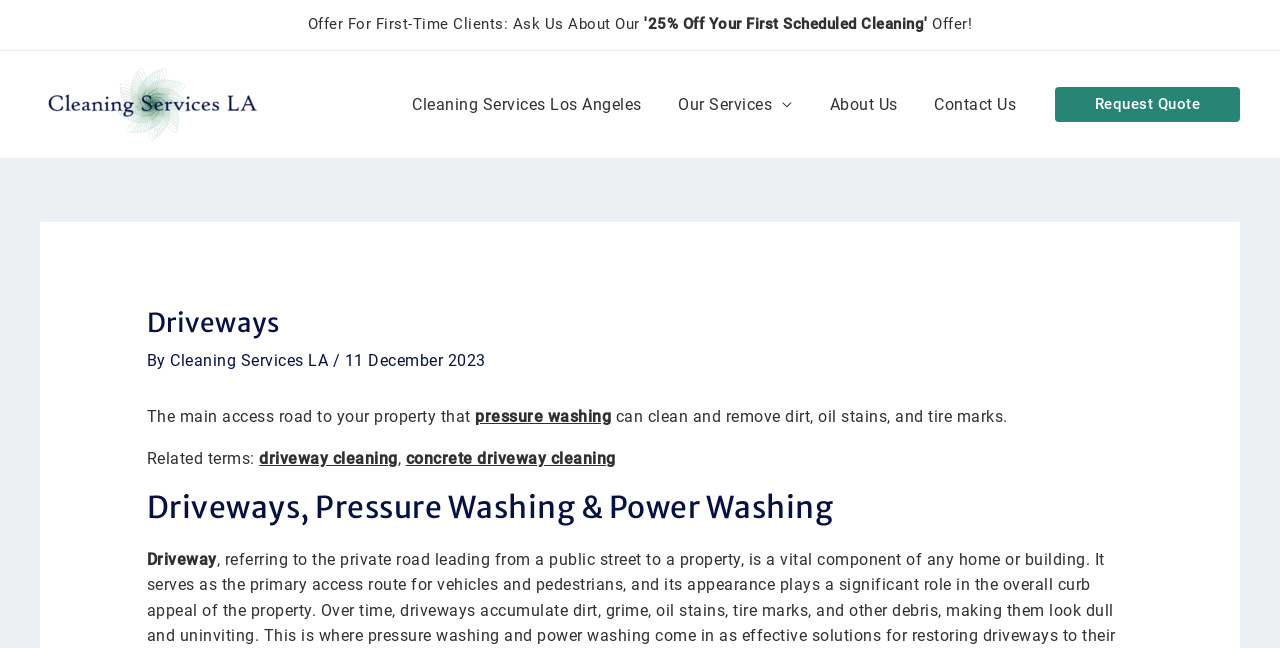Find the bounding box of the UI element described as: "alt="Cleaning Services LA Logo"". The bounding box coordinates should be given as four float values between 0 and 1, i.e., [left, top, right, bottom].

[0.031, 0.145, 0.207, 0.174]